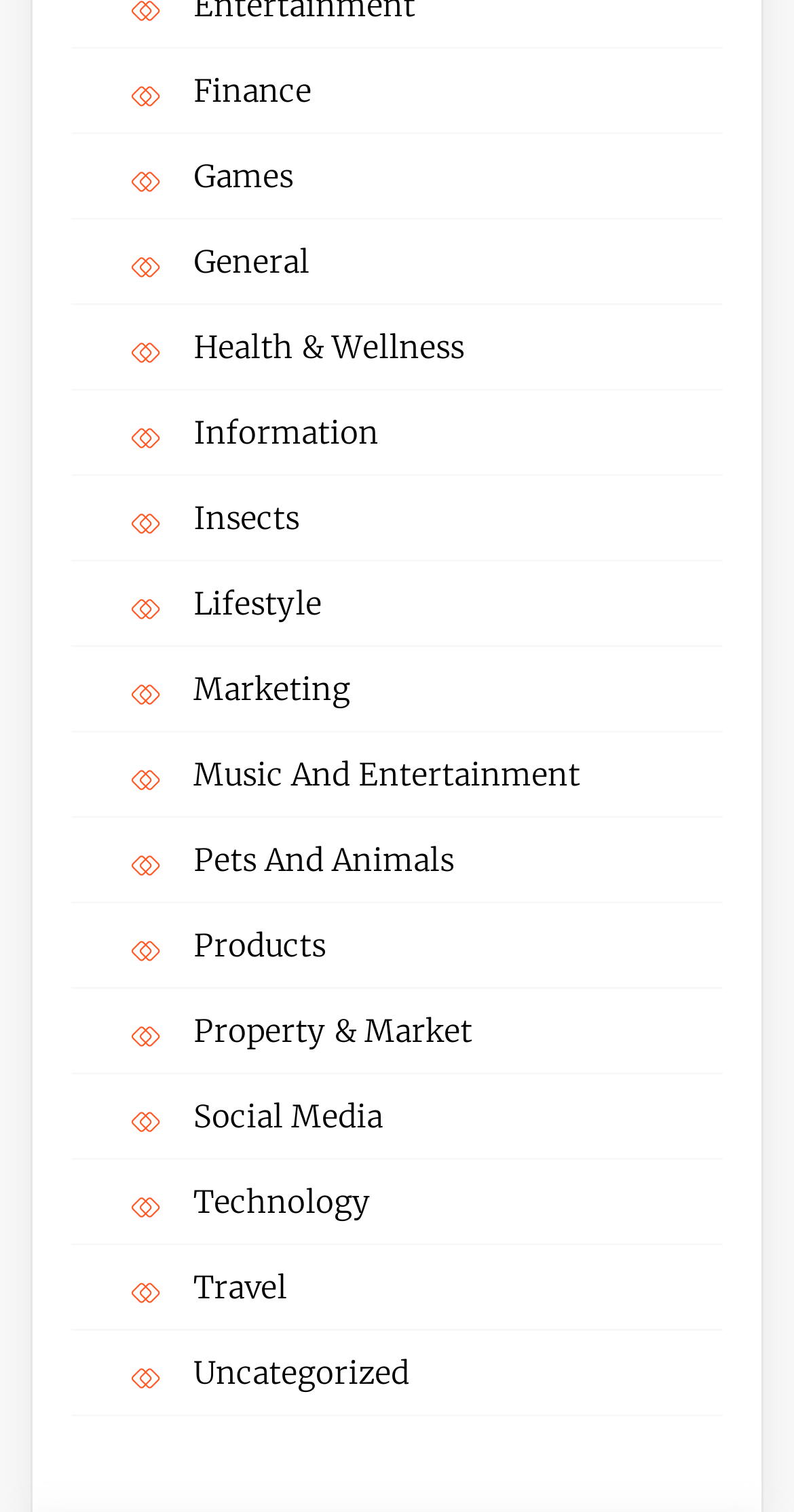What is the category located at the bottom of the page?
Please use the image to provide a one-word or short phrase answer.

Uncategorized